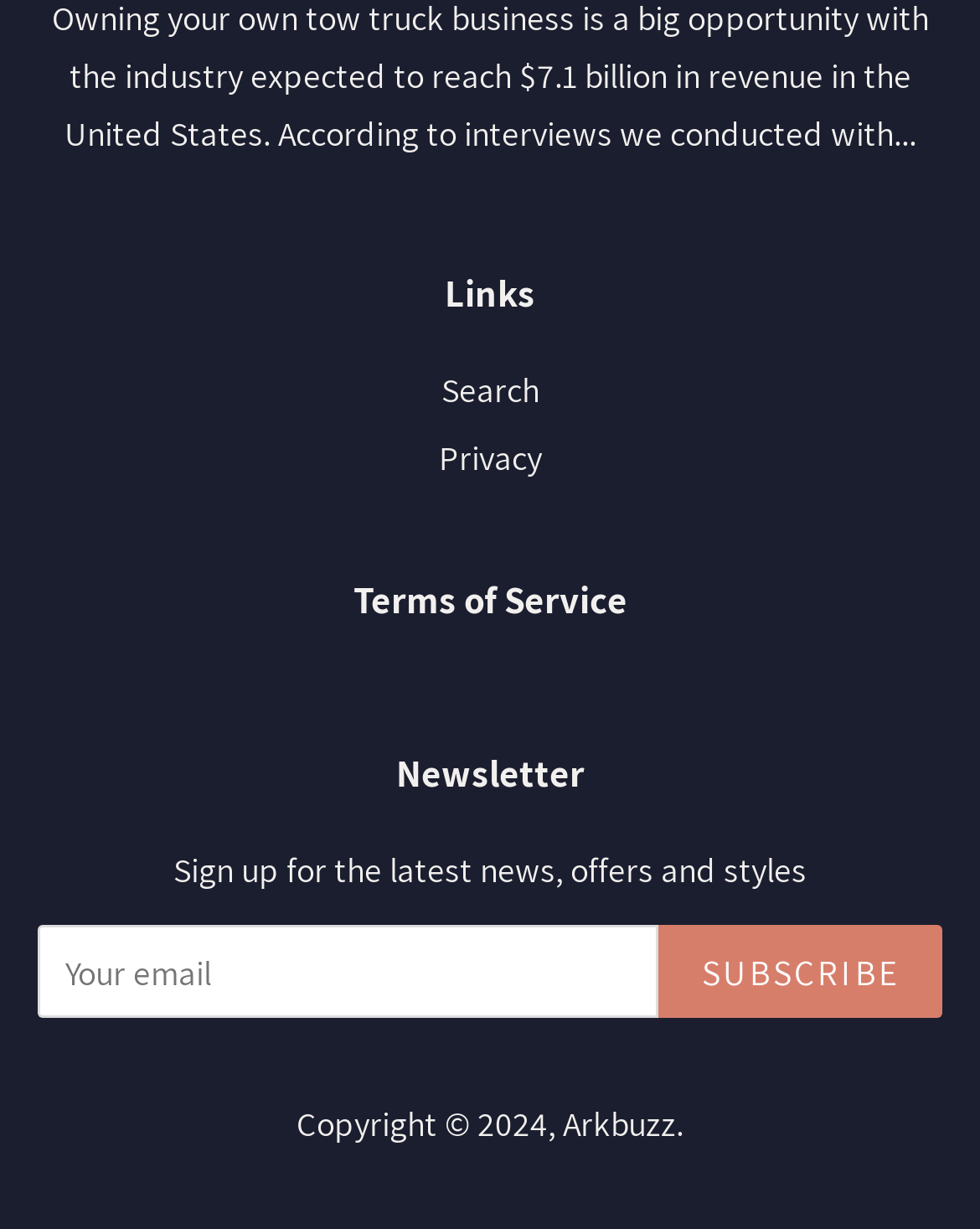Using the description "Arkbuzz", predict the bounding box of the relevant HTML element.

[0.574, 0.896, 0.69, 0.933]